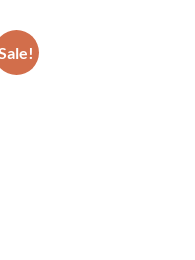Detail every aspect of the image in your caption.

This image features a bright orange circular badge prominently displaying the word "Sale!" The bold lettering signals a promotional offer, likely indicating a discount or special pricing on a product featured nearby. The vibrant color of the badge draws attention and is designed to entice potential customers to take advantage of the sale. This visual element is part of a marketing strategy aimed at increasing sales, particularly in the context of personal development courses and other related products. The image enhances the overall appeal and immediacy of the promotional message, encouraging viewers to explore the offerings further.